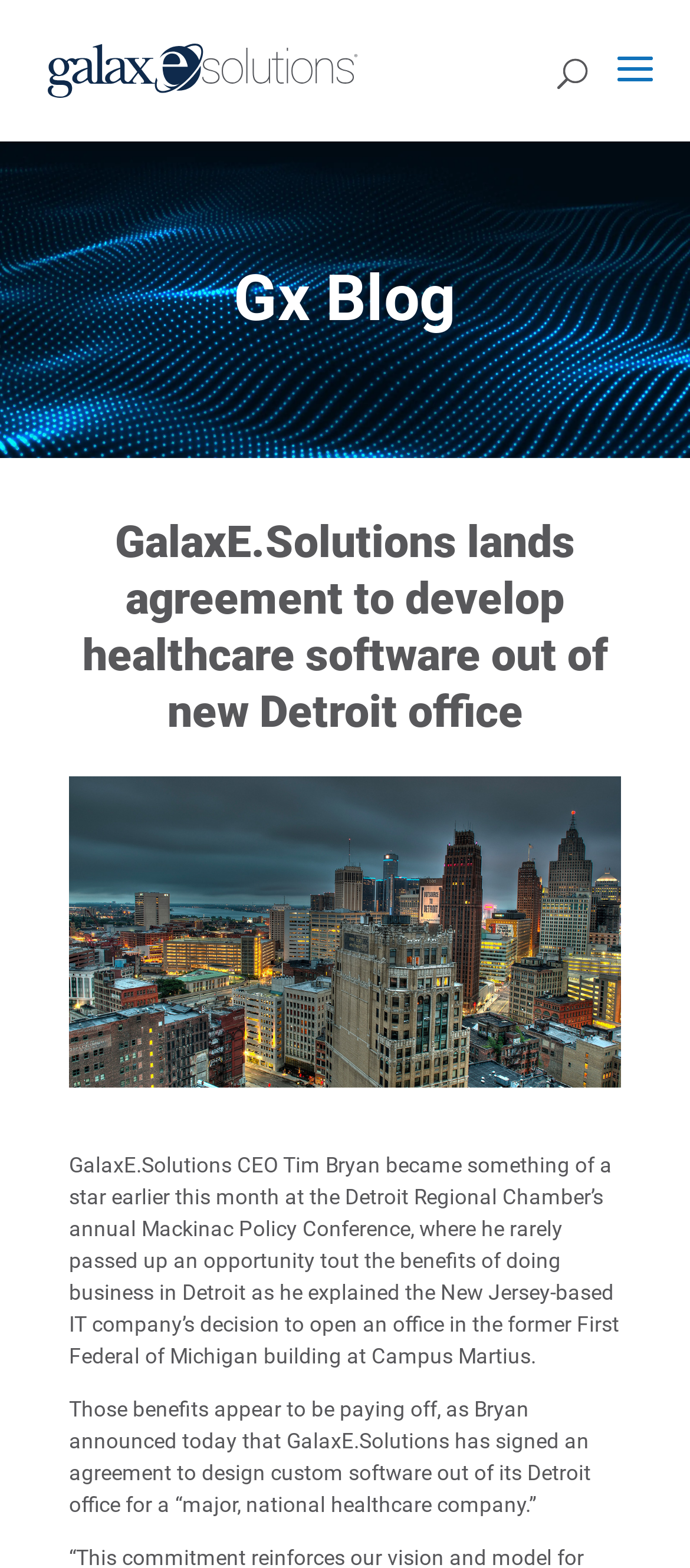What type of software will GalaxE.Solutions design out of its Detroit office?
Based on the screenshot, respond with a single word or phrase.

Custom software